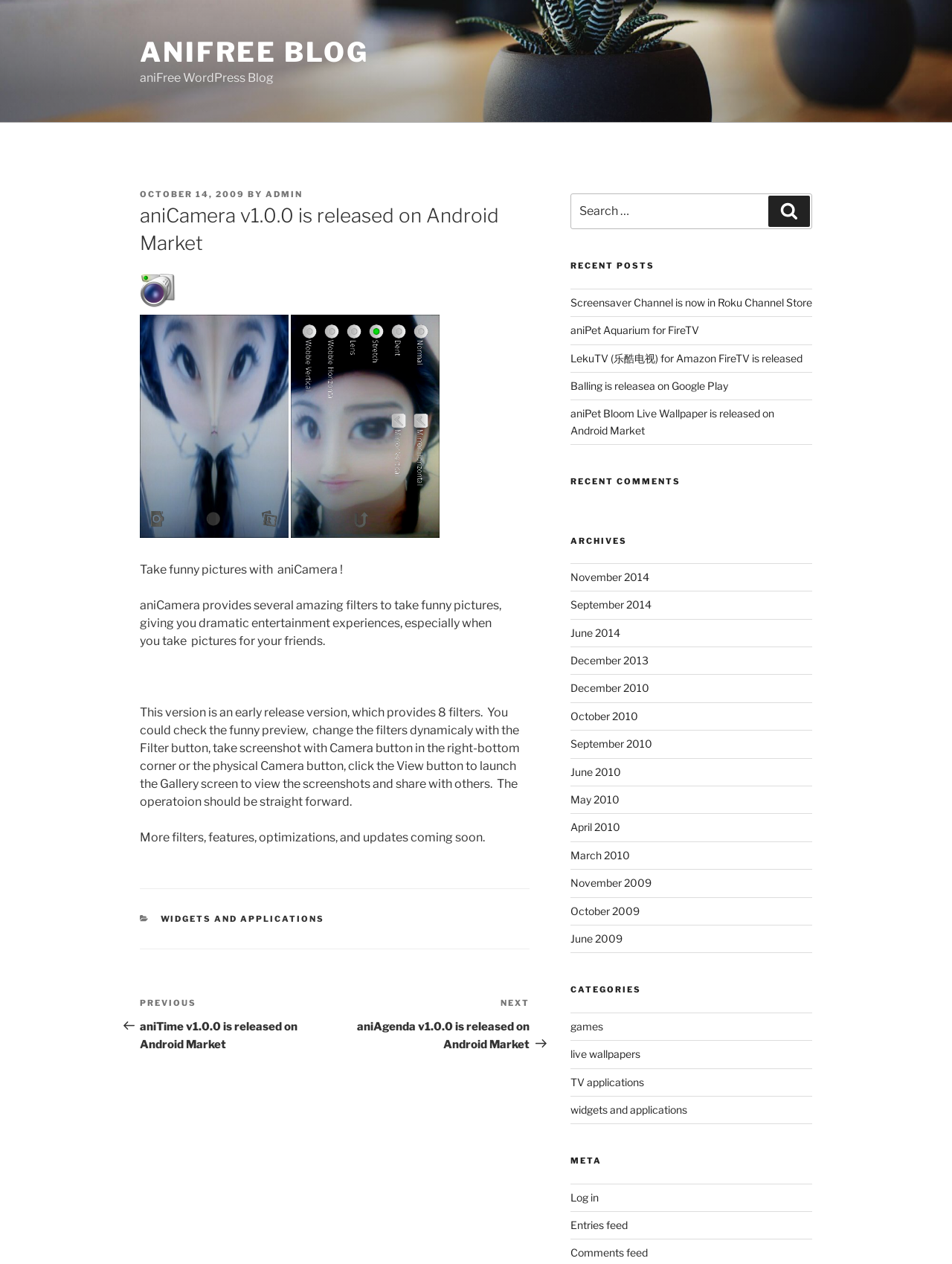What is the position of the search box on the webpage?
Please look at the screenshot and answer using one word or phrase.

Top-right